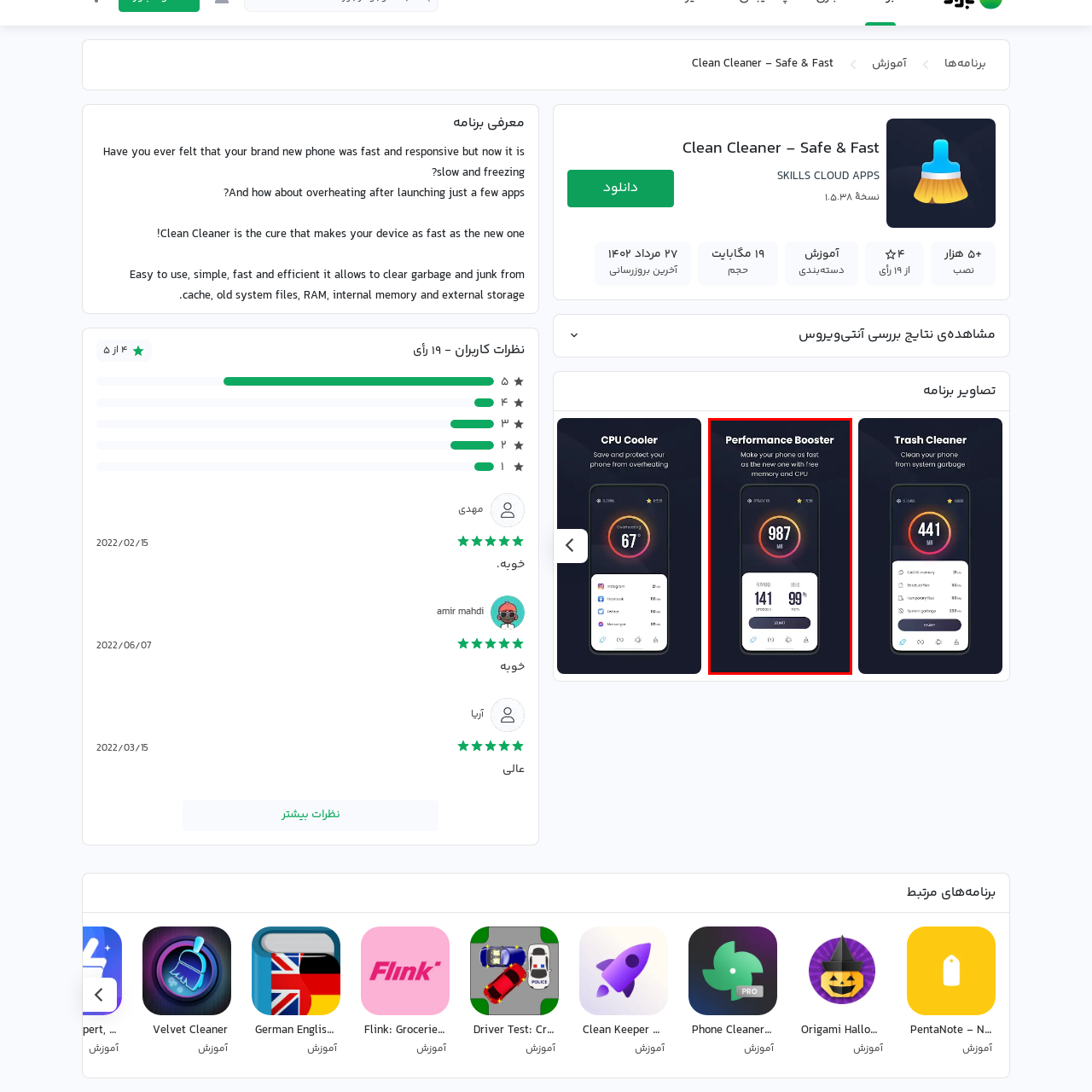What percentage of RAM is currently in use? Focus on the image highlighted by the red bounding box and respond with a single word or a brief phrase.

99%